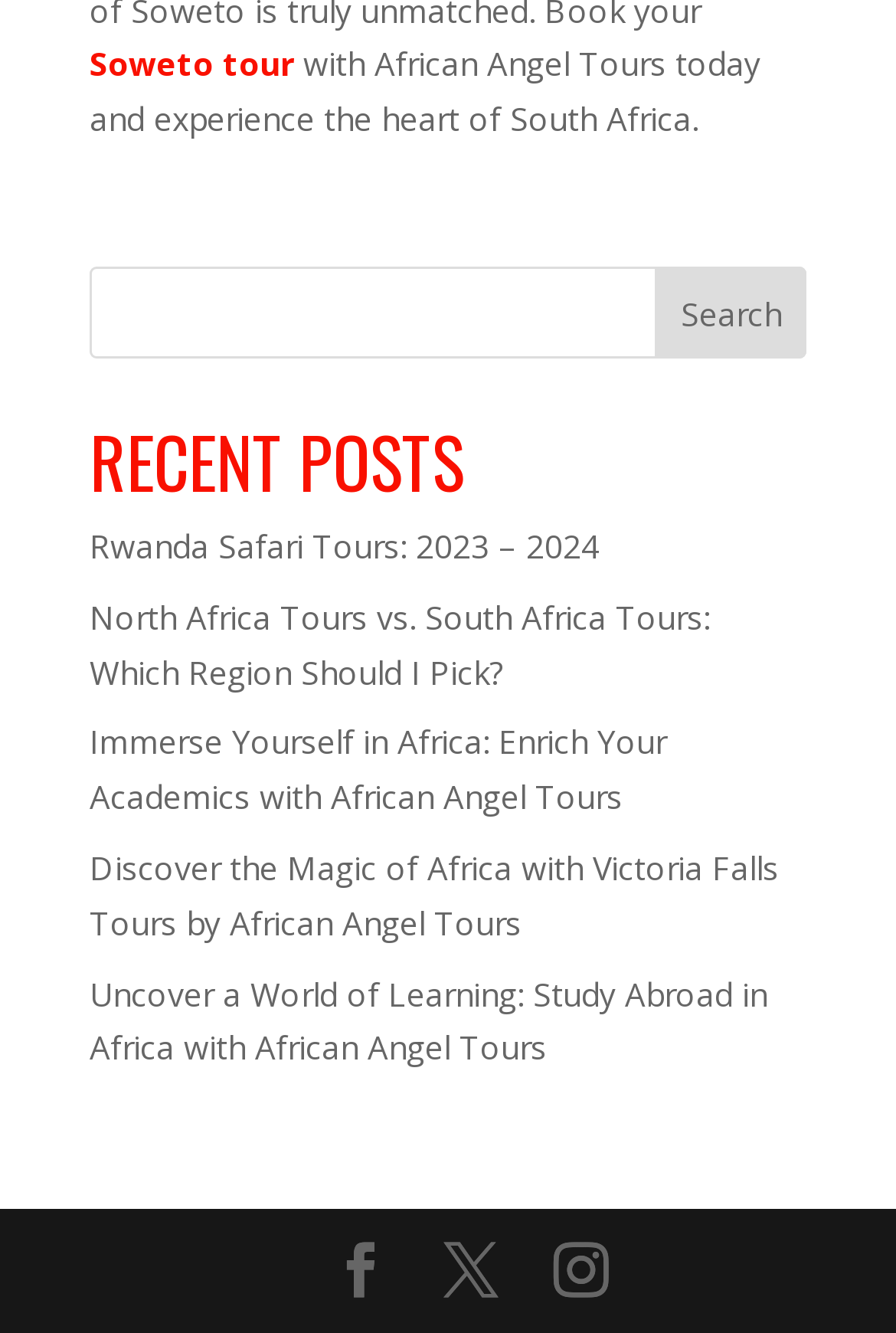Provide the bounding box coordinates for the specified HTML element described in this description: "Honor". The coordinates should be four float numbers ranging from 0 to 1, in the format [left, top, right, bottom].

None